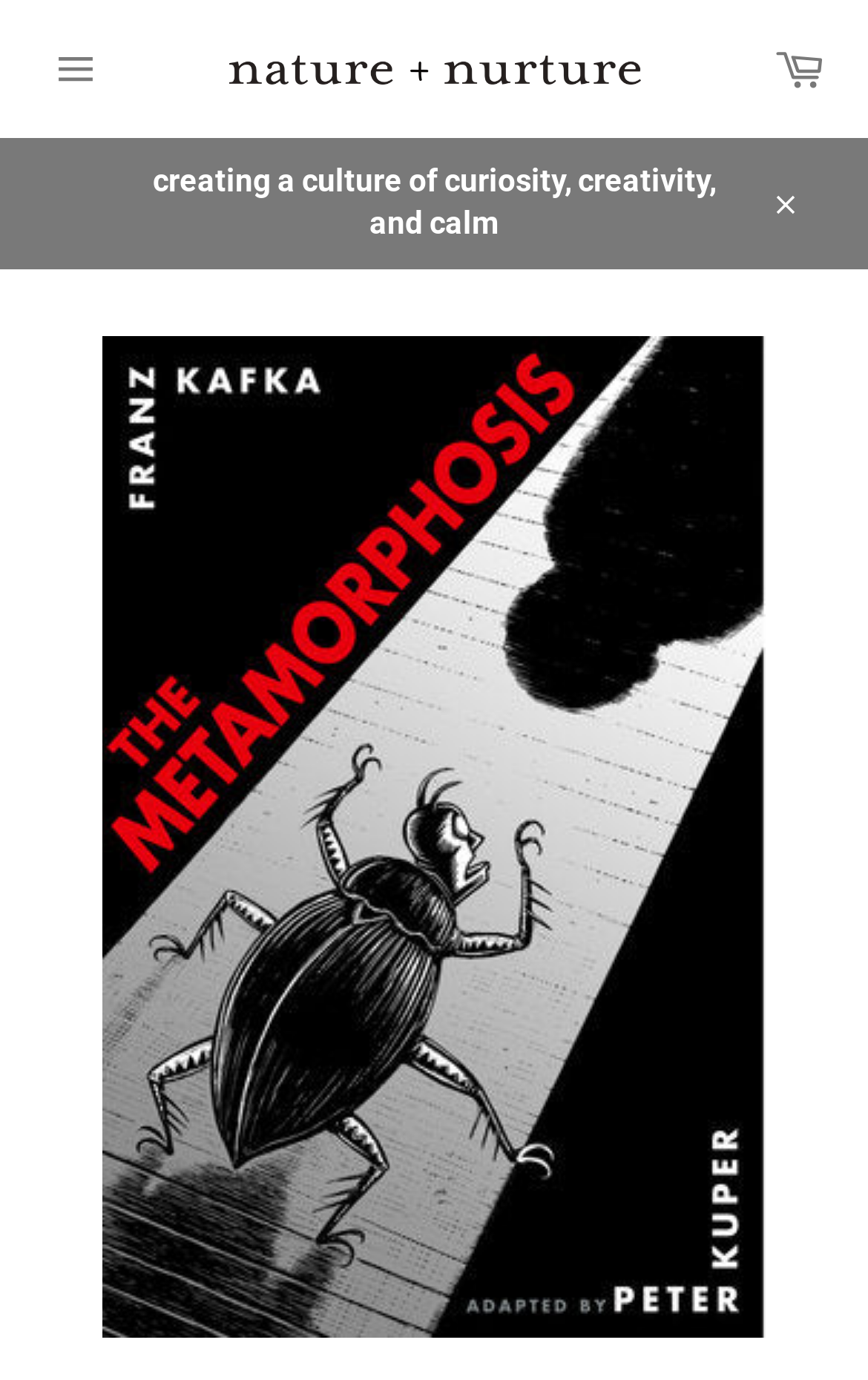Using the format (top-left x, top-left y, bottom-right x, bottom-right y), and given the element description, identify the bounding box coordinates within the screenshot: alt="nature+nurture"

[0.263, 0.04, 0.737, 0.062]